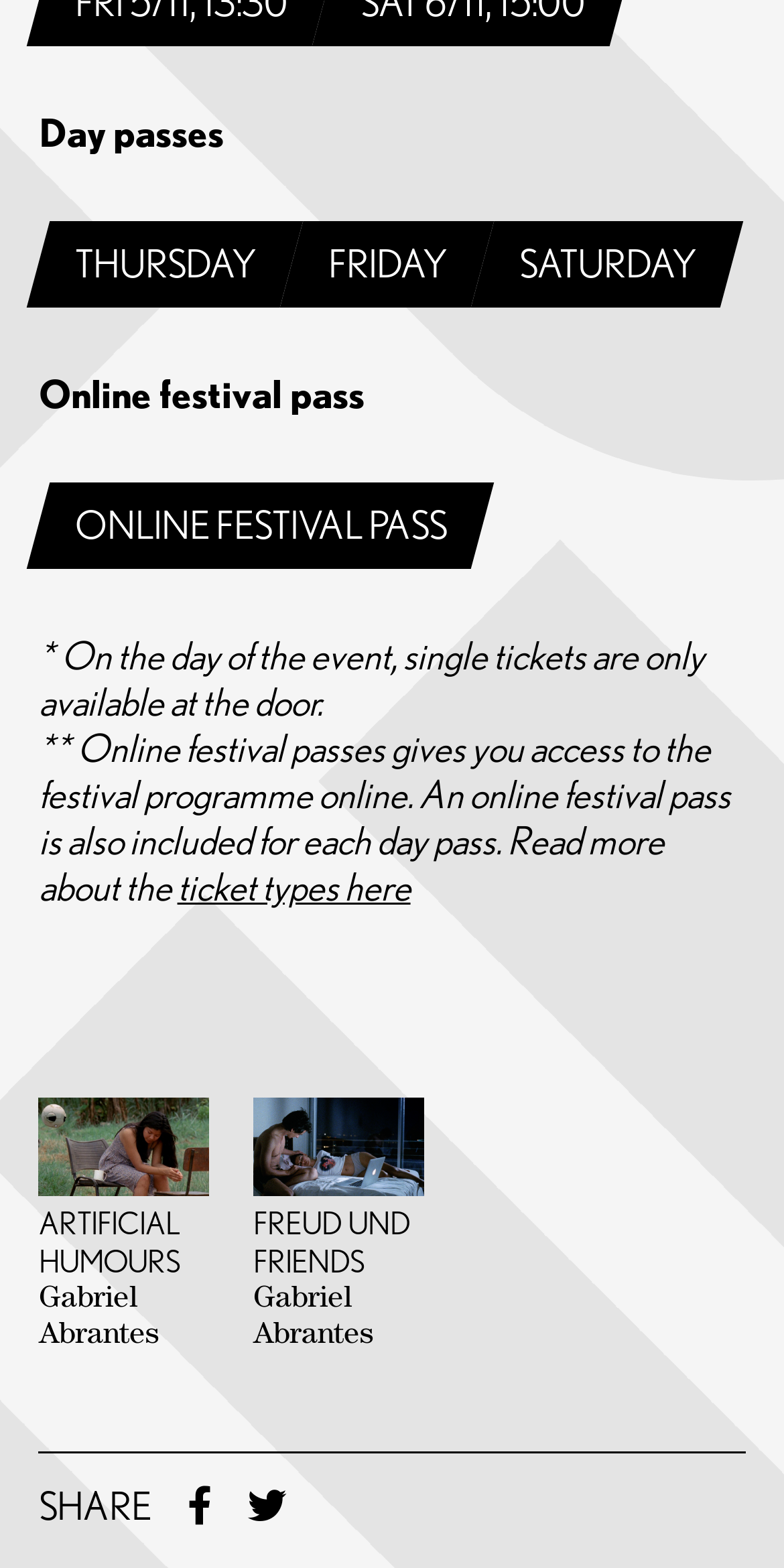What is the author of the events listed?
Give a one-word or short phrase answer based on the image.

Gabriel Abrantes